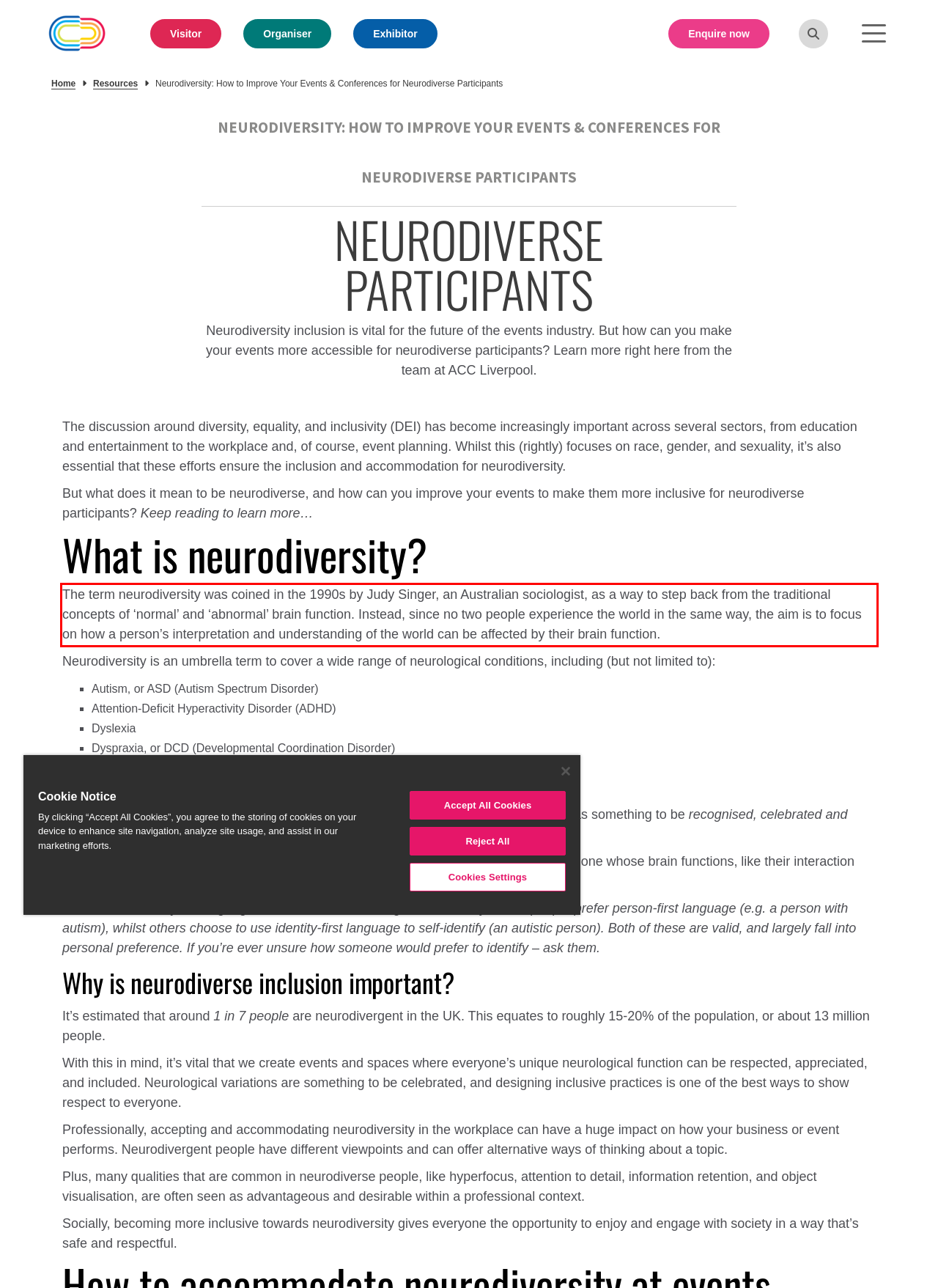Analyze the screenshot of the webpage that features a red bounding box and recognize the text content enclosed within this red bounding box.

The term neurodiversity was coined in the 1990s by Judy Singer, an Australian sociologist, as a way to step back from the traditional concepts of ‘normal’ and ‘abnormal’ brain function. Instead, since no two people experience the world in the same way, the aim is to focus on how a person’s interpretation and understanding of the world can be affected by their brain function.